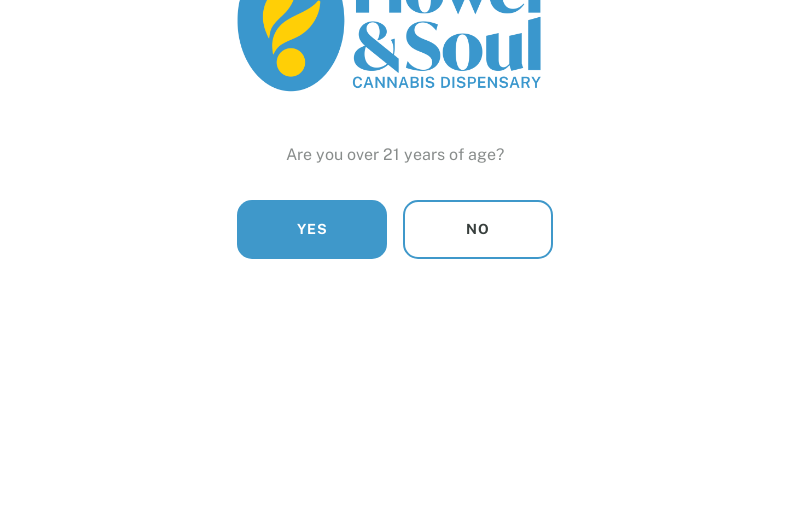Please respond in a single word or phrase: 
What is the color of the 'YES' button?

Blue